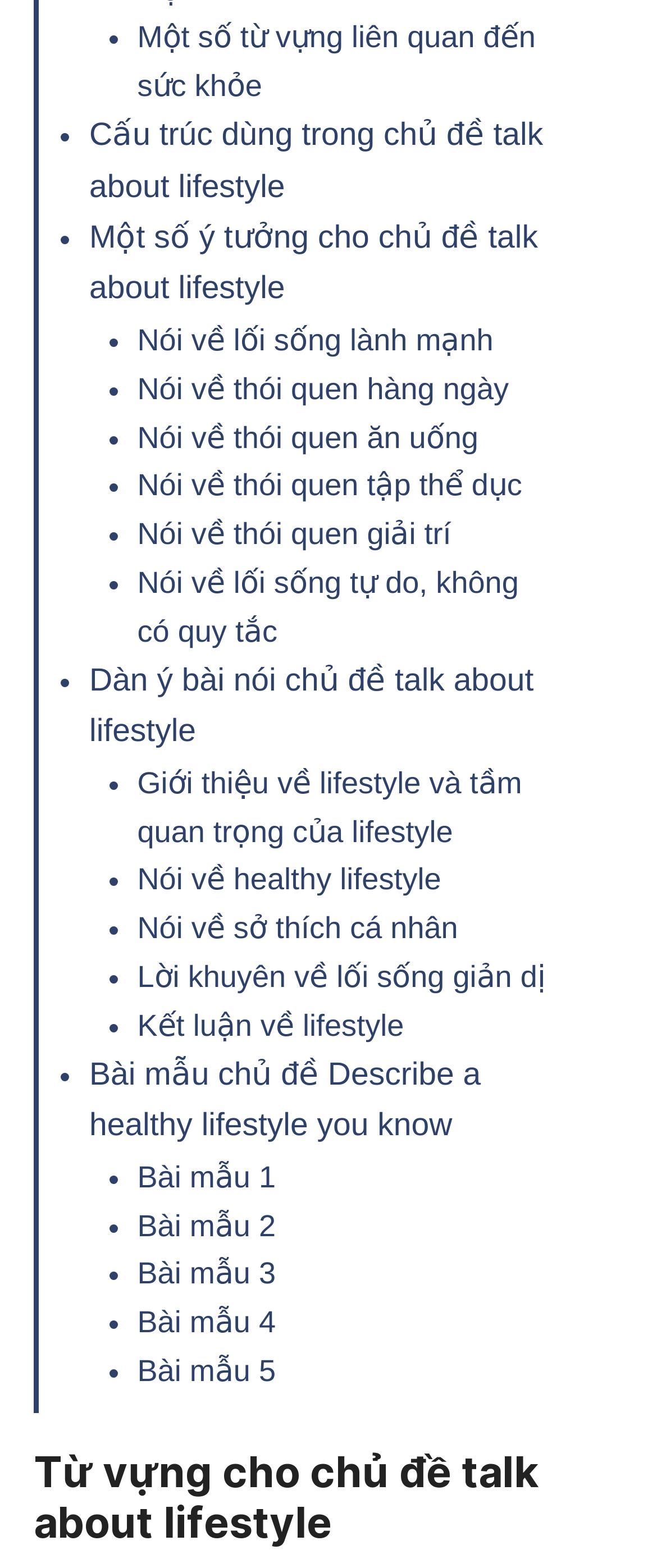Reply to the question with a brief word or phrase: How many links are related to talking about healthy lifestyle?

2